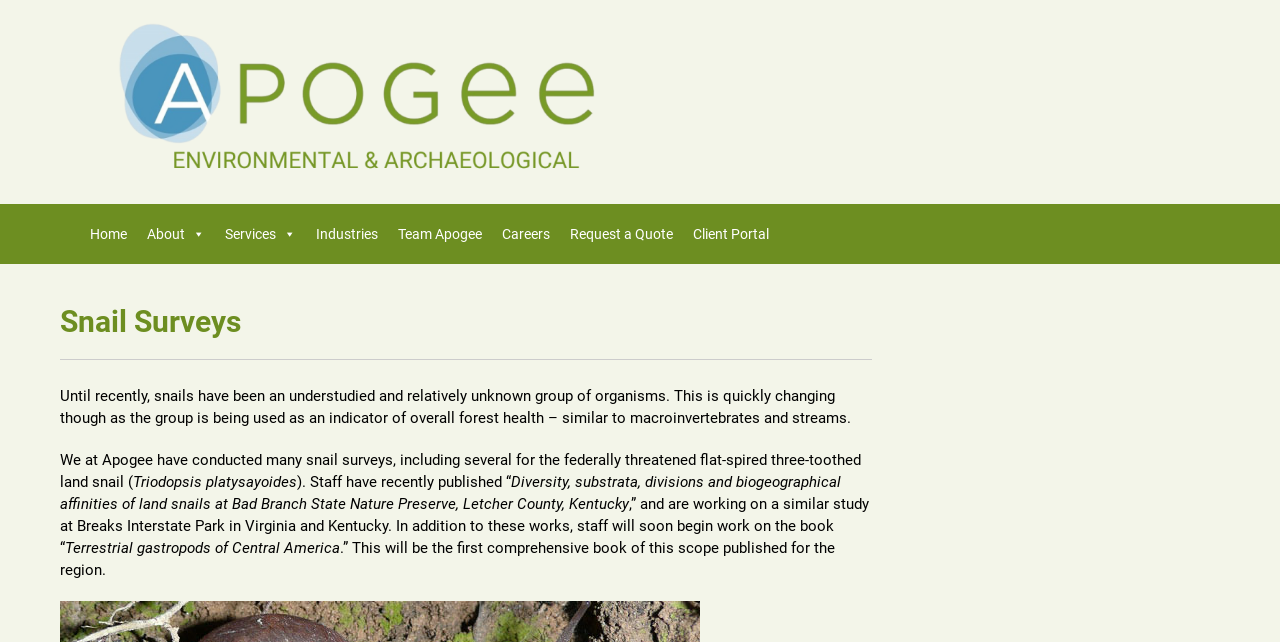How many links are there in the top navigation menu?
Look at the screenshot and give a one-word or phrase answer.

7